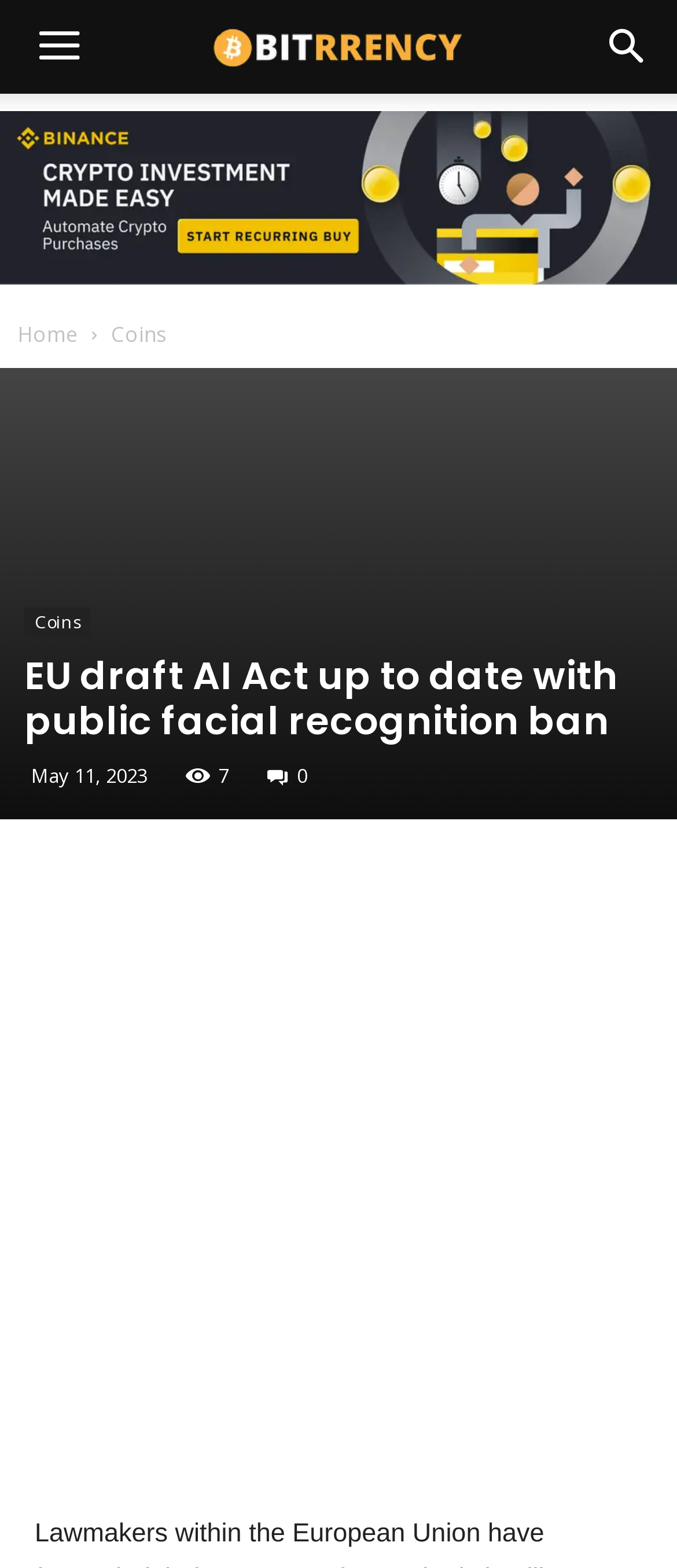Determine the bounding box for the UI element that matches this description: "Google+".

[0.287, 0.546, 0.39, 0.59]